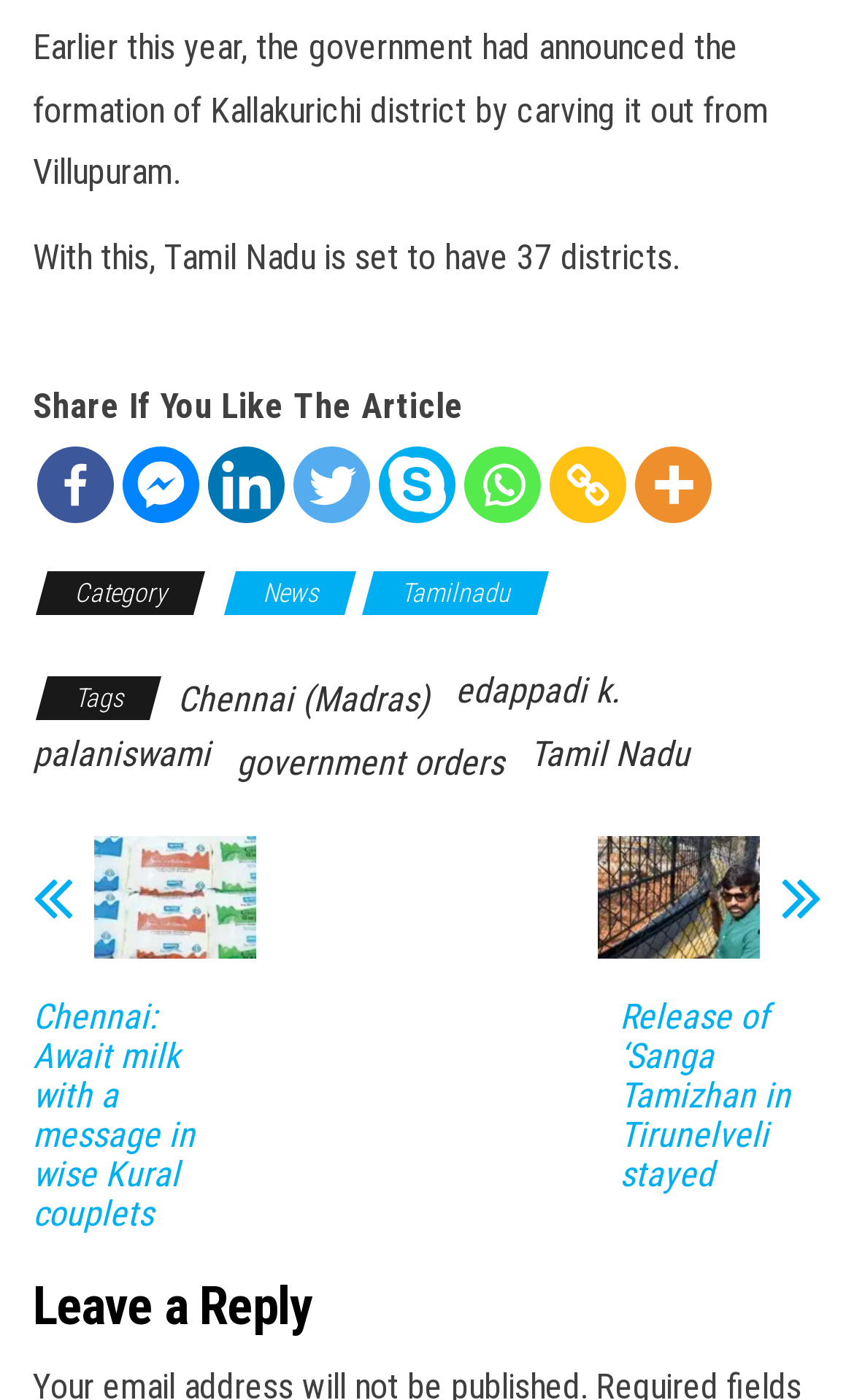Based on the description "aria-label="Copy Link" title="Copy Link"", find the bounding box of the specified UI element.

[0.644, 0.318, 0.733, 0.373]